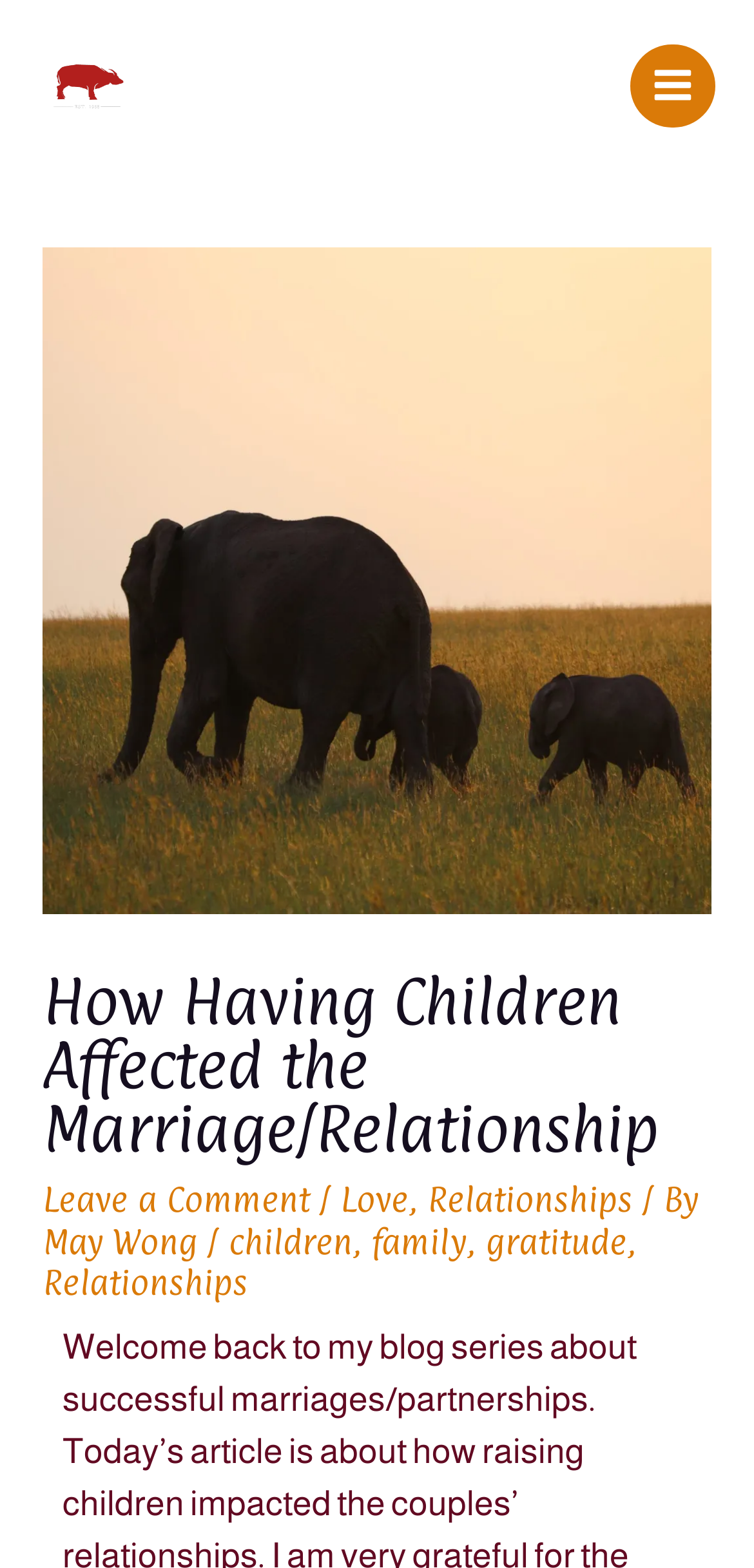Using the elements shown in the image, answer the question comprehensively: What is the category of the article?

The categories of the article are listed below the title, and they are 'Love' and 'Relationships', which are related to the topic of the webpage.